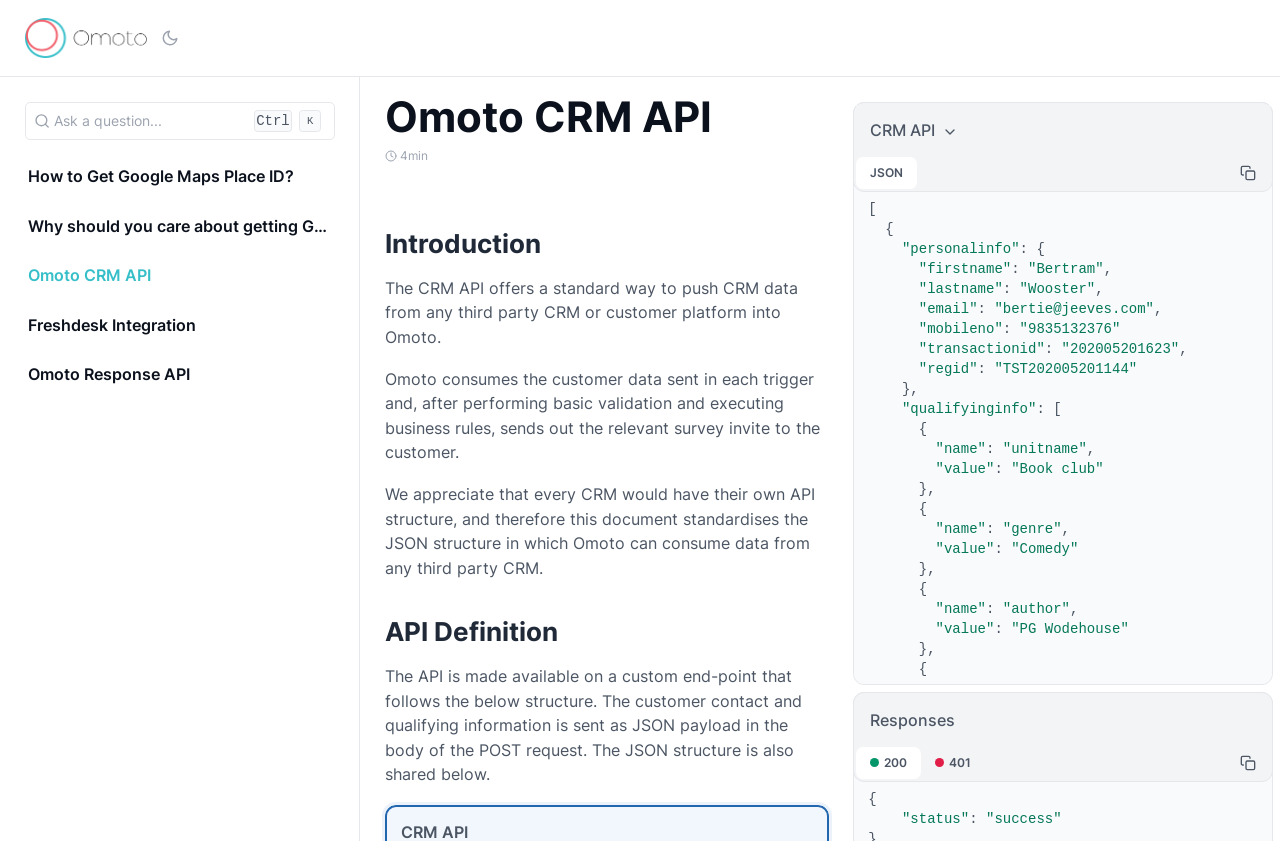Identify the bounding box coordinates for the element you need to click to achieve the following task: "Click on 'How to Get Google Maps Place ID?'". The coordinates must be four float values ranging from 0 to 1, formatted as [left, top, right, bottom].

[0.022, 0.196, 0.259, 0.225]